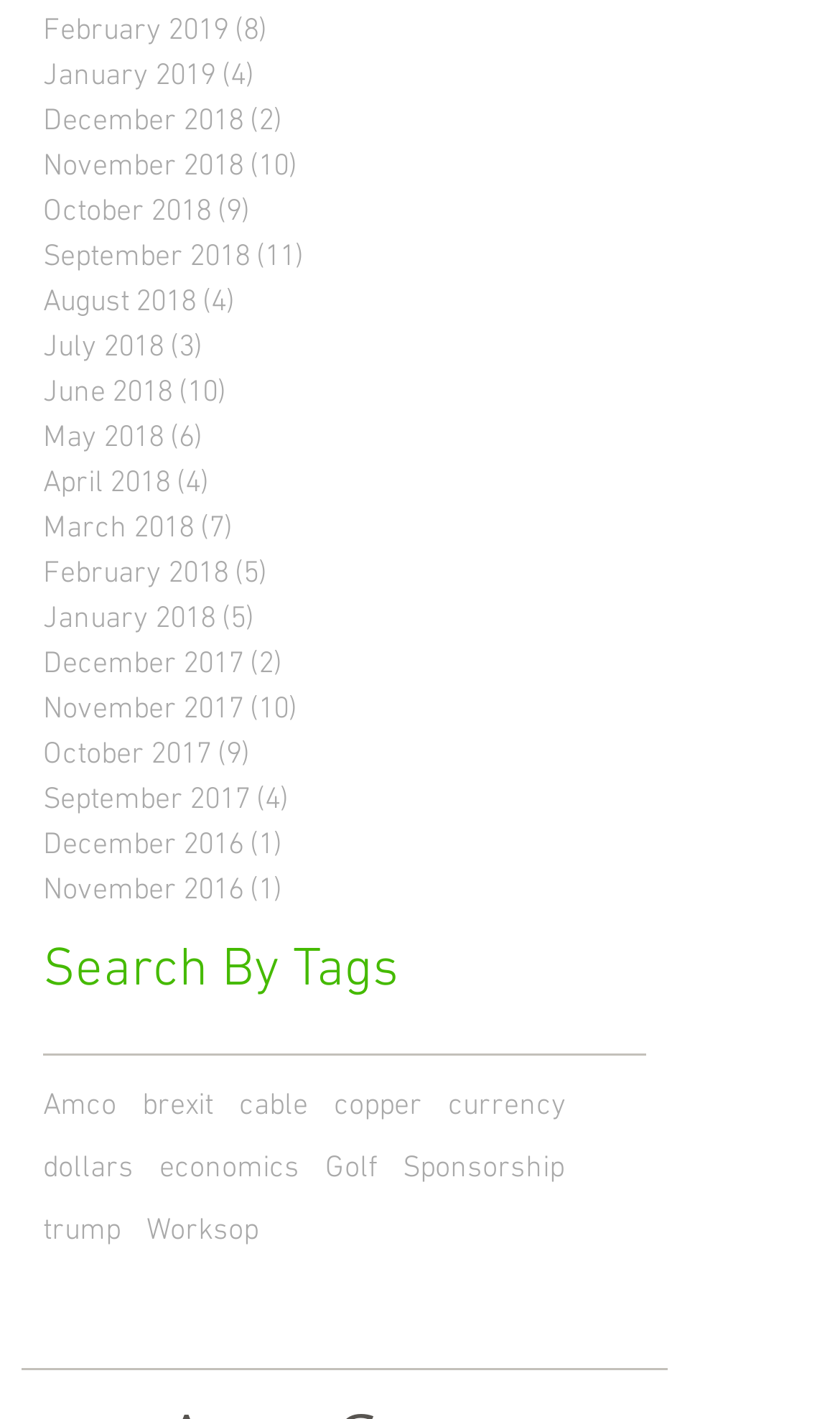Specify the bounding box coordinates of the element's region that should be clicked to achieve the following instruction: "Search by tags". The bounding box coordinates consist of four float numbers between 0 and 1, in the format [left, top, right, bottom].

[0.051, 0.659, 0.769, 0.712]